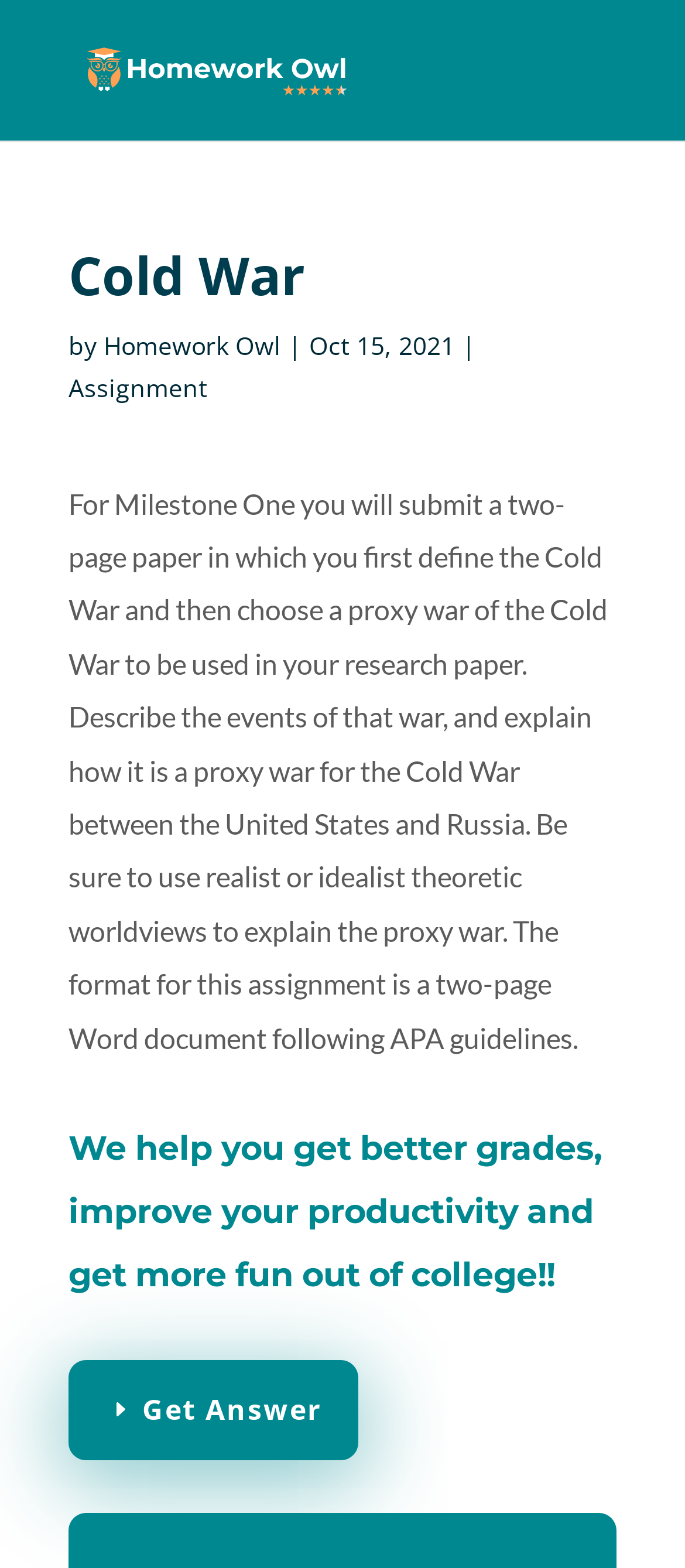What is the topic of the assignment?
Using the visual information from the image, give a one-word or short-phrase answer.

Cold War